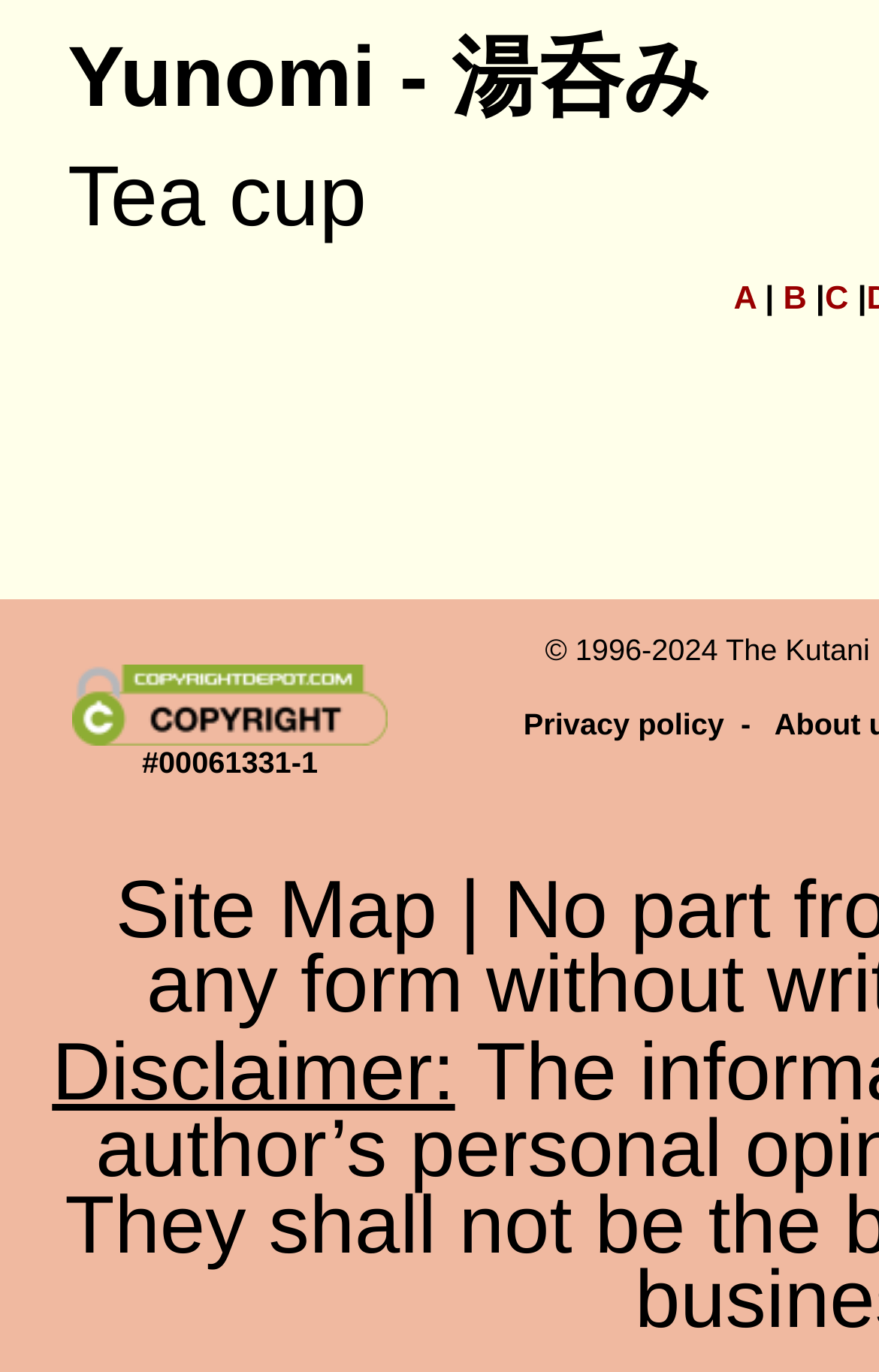Provide a brief response to the question below using one word or phrase:
What is the text next to the image?

#00061331-1